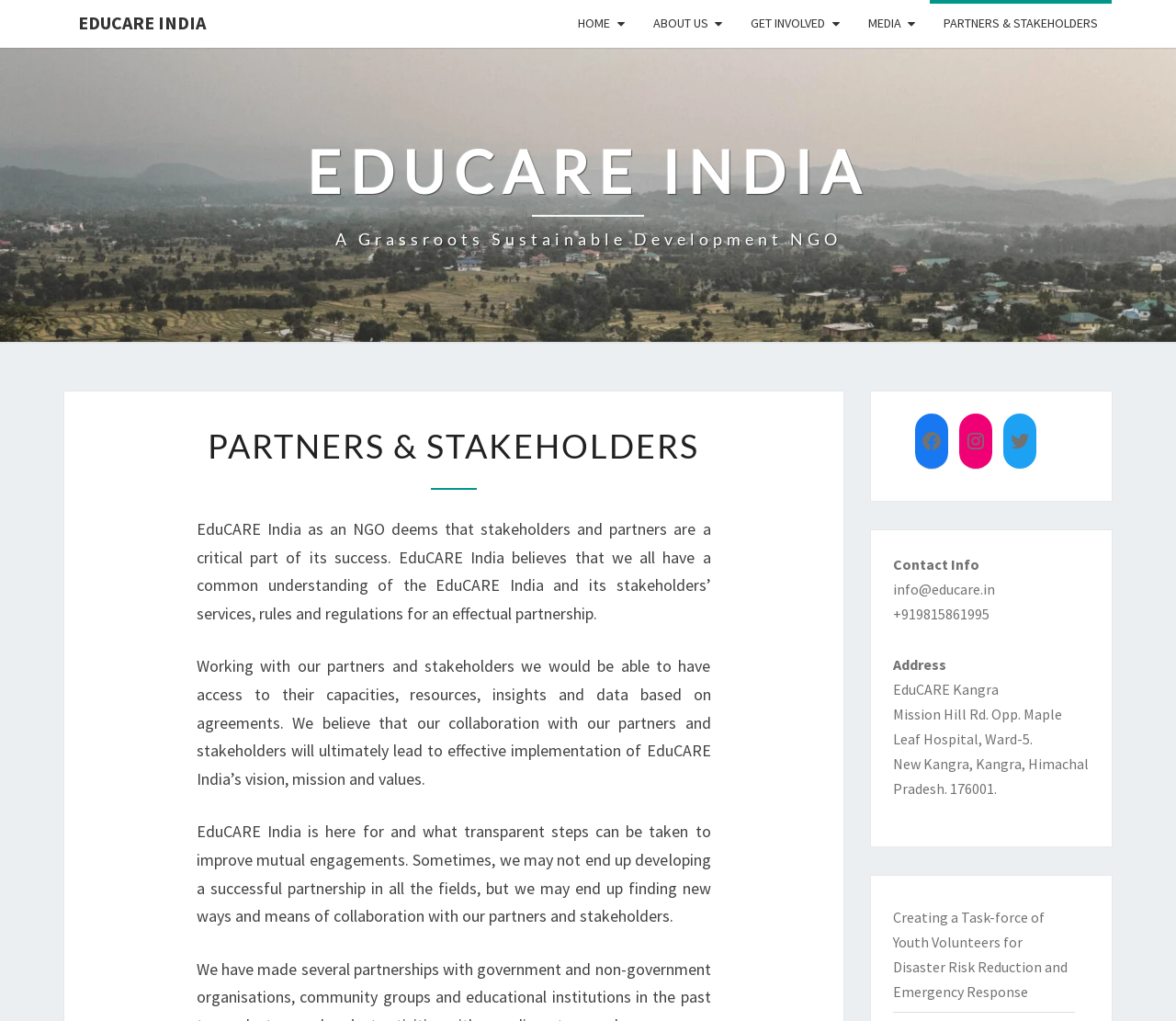Determine the bounding box coordinates of the clickable region to carry out the instruction: "view EduCARE India on Facebook".

[0.778, 0.416, 0.806, 0.448]